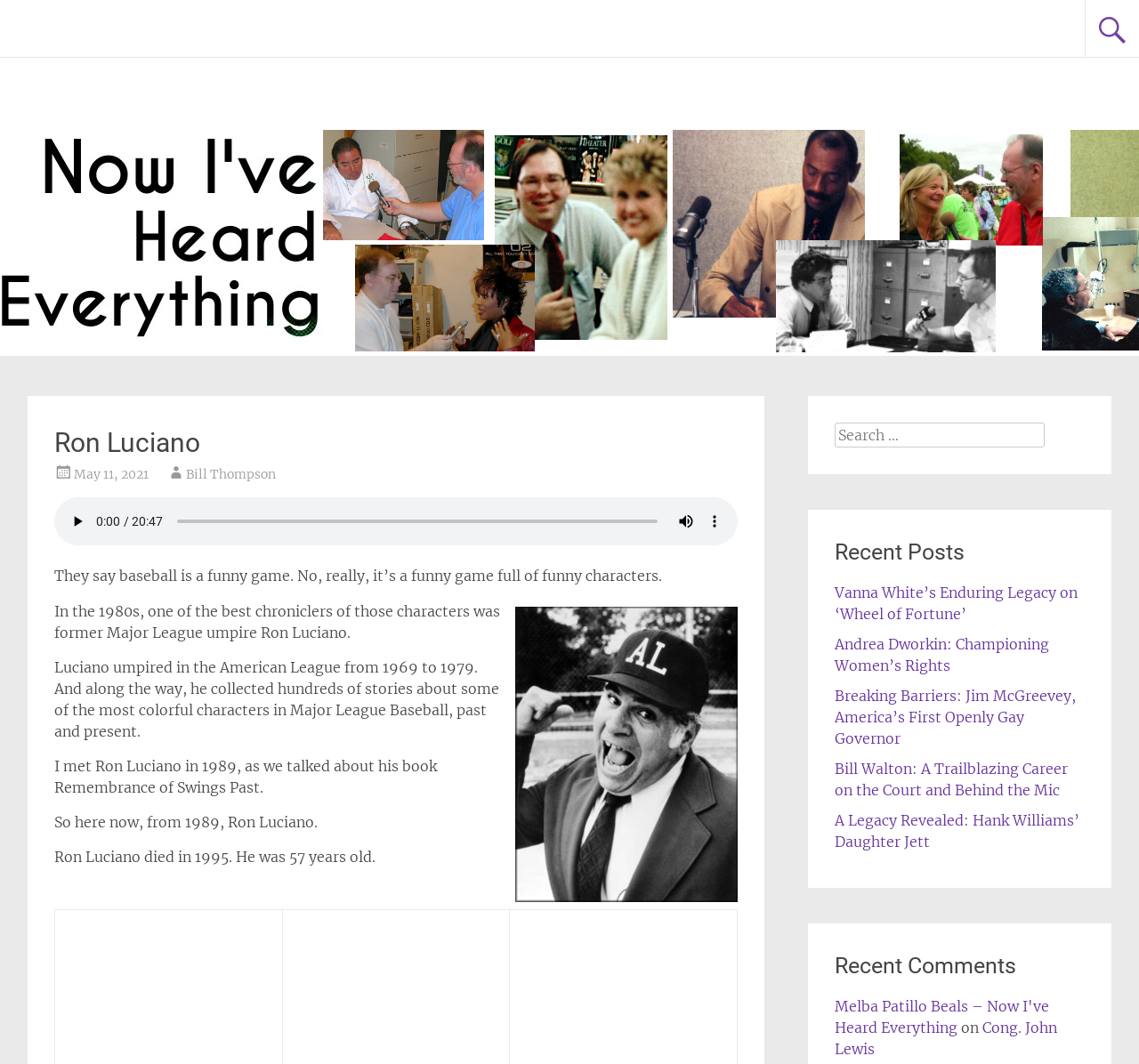Identify the bounding box coordinates for the region of the element that should be clicked to carry out the instruction: "Read about Constantine". The bounding box coordinates should be four float numbers between 0 and 1, i.e., [left, top, right, bottom].

None